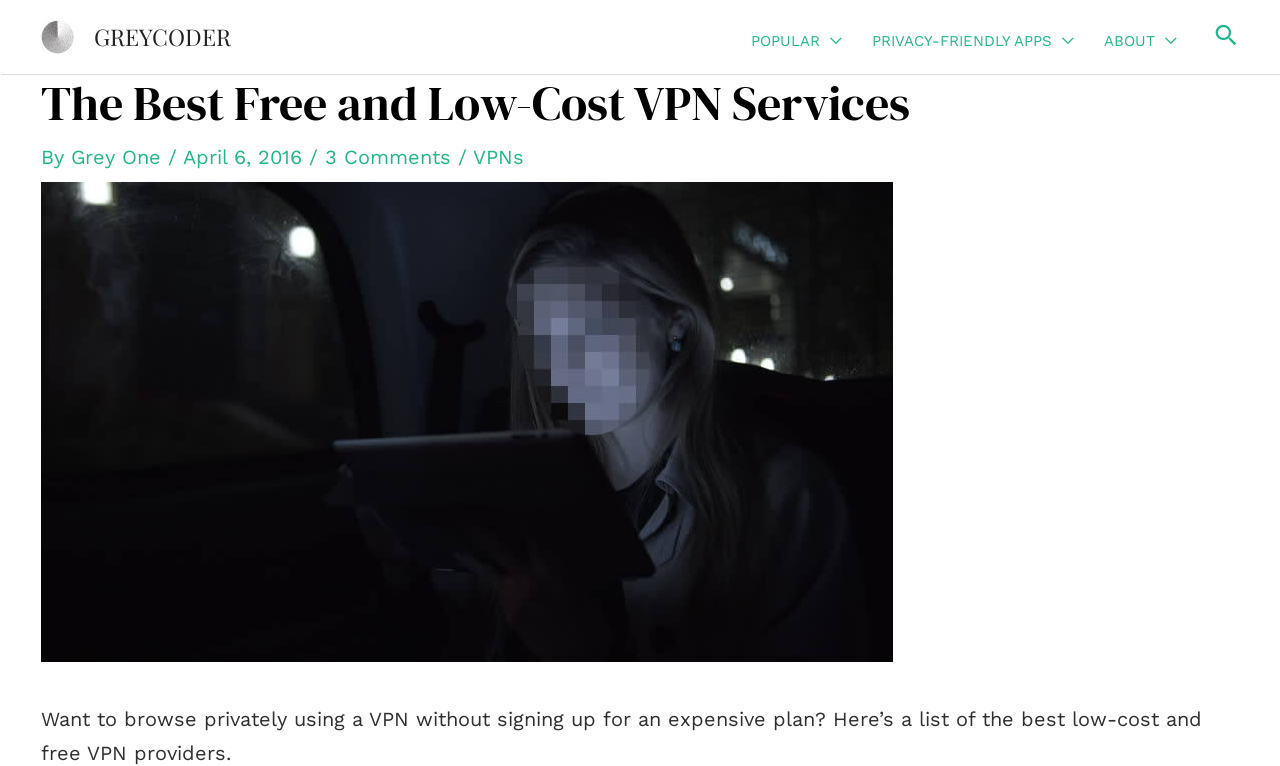How many menu toggles are there?
Look at the image and provide a short answer using one word or a phrase.

3